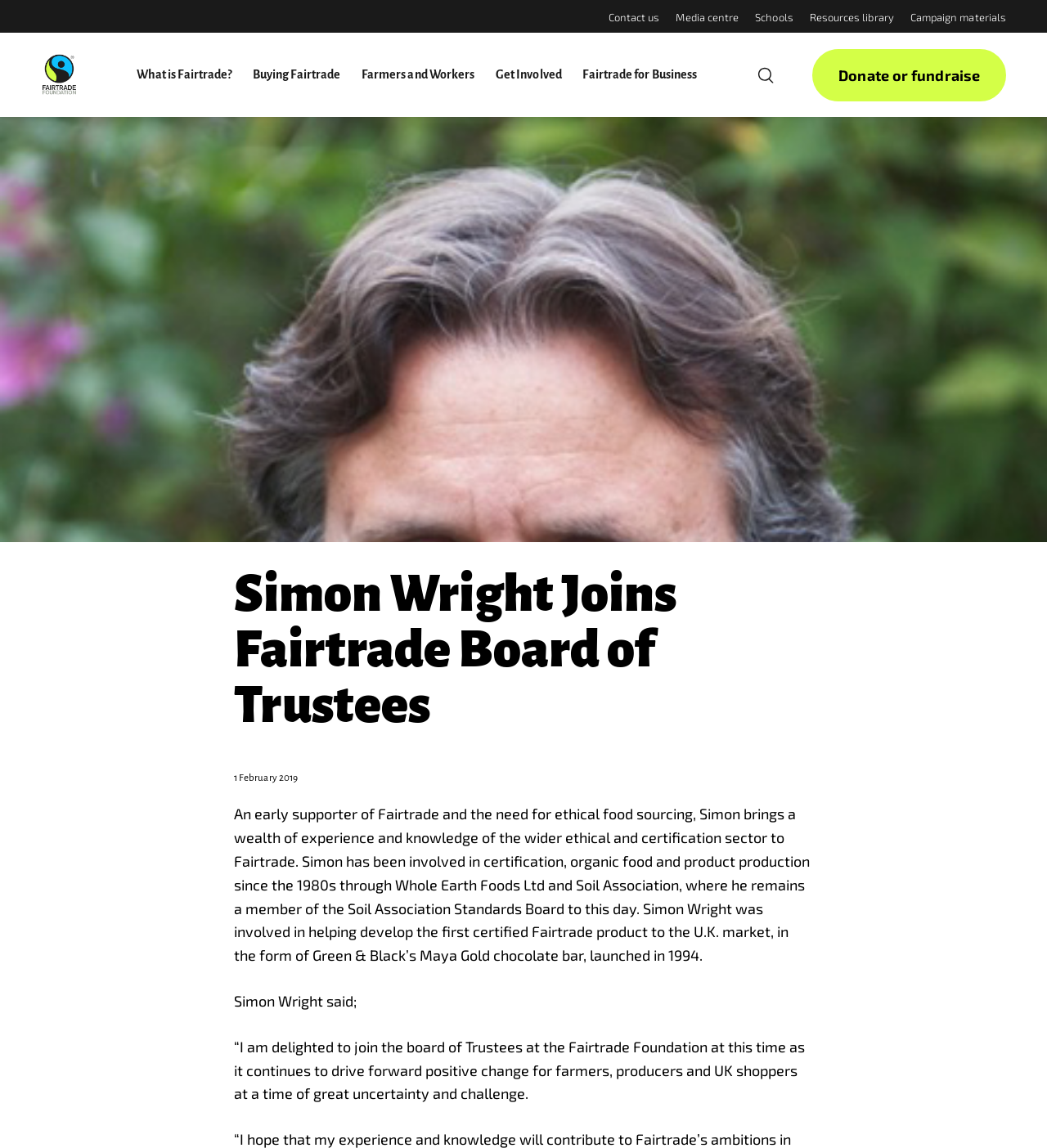Could you highlight the region that needs to be clicked to execute the instruction: "Go to Media centre"?

[0.646, 0.009, 0.706, 0.02]